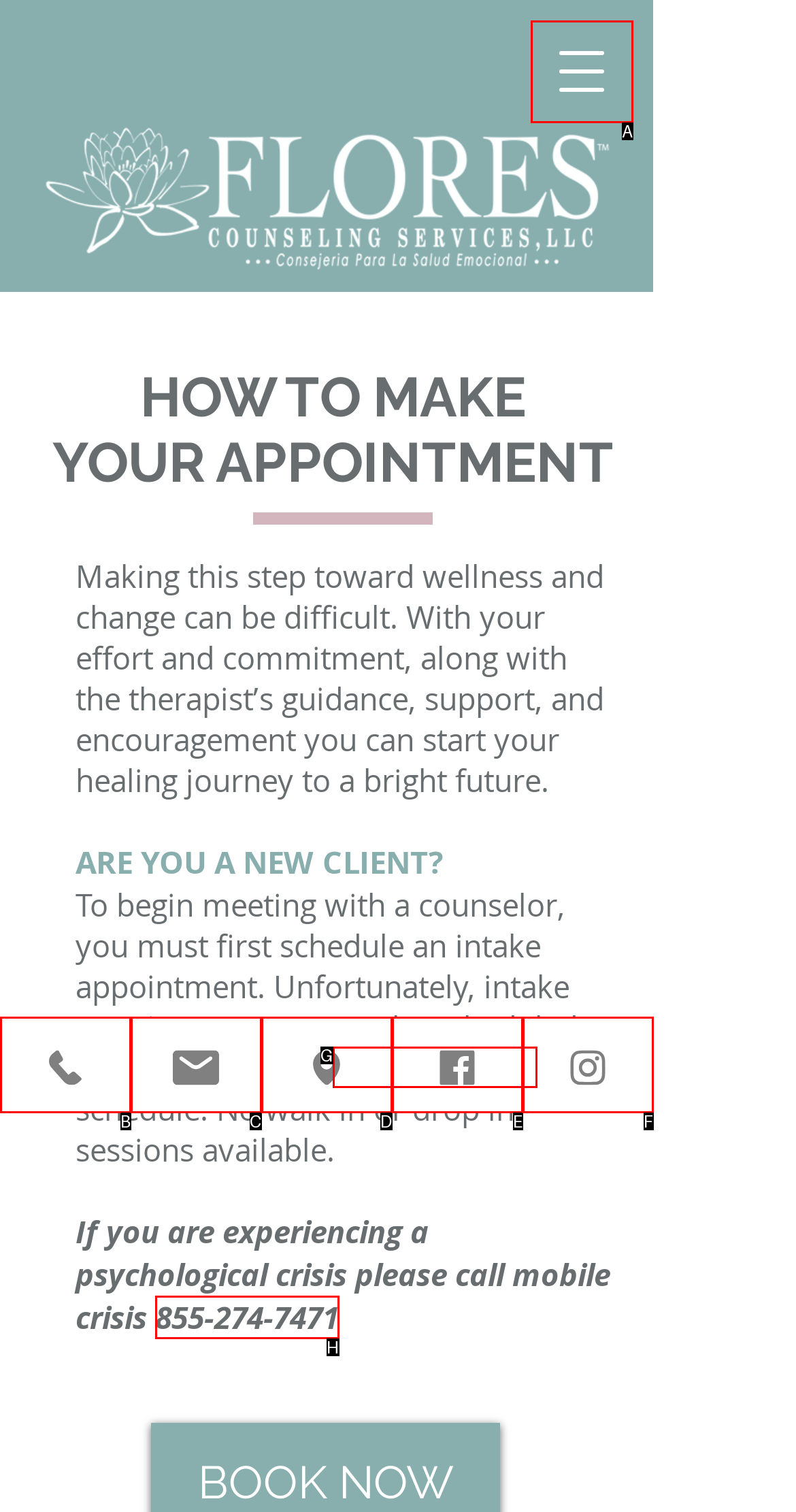Please determine which option aligns with the description: aria-label="Open navigation menu". Respond with the option’s letter directly from the available choices.

A